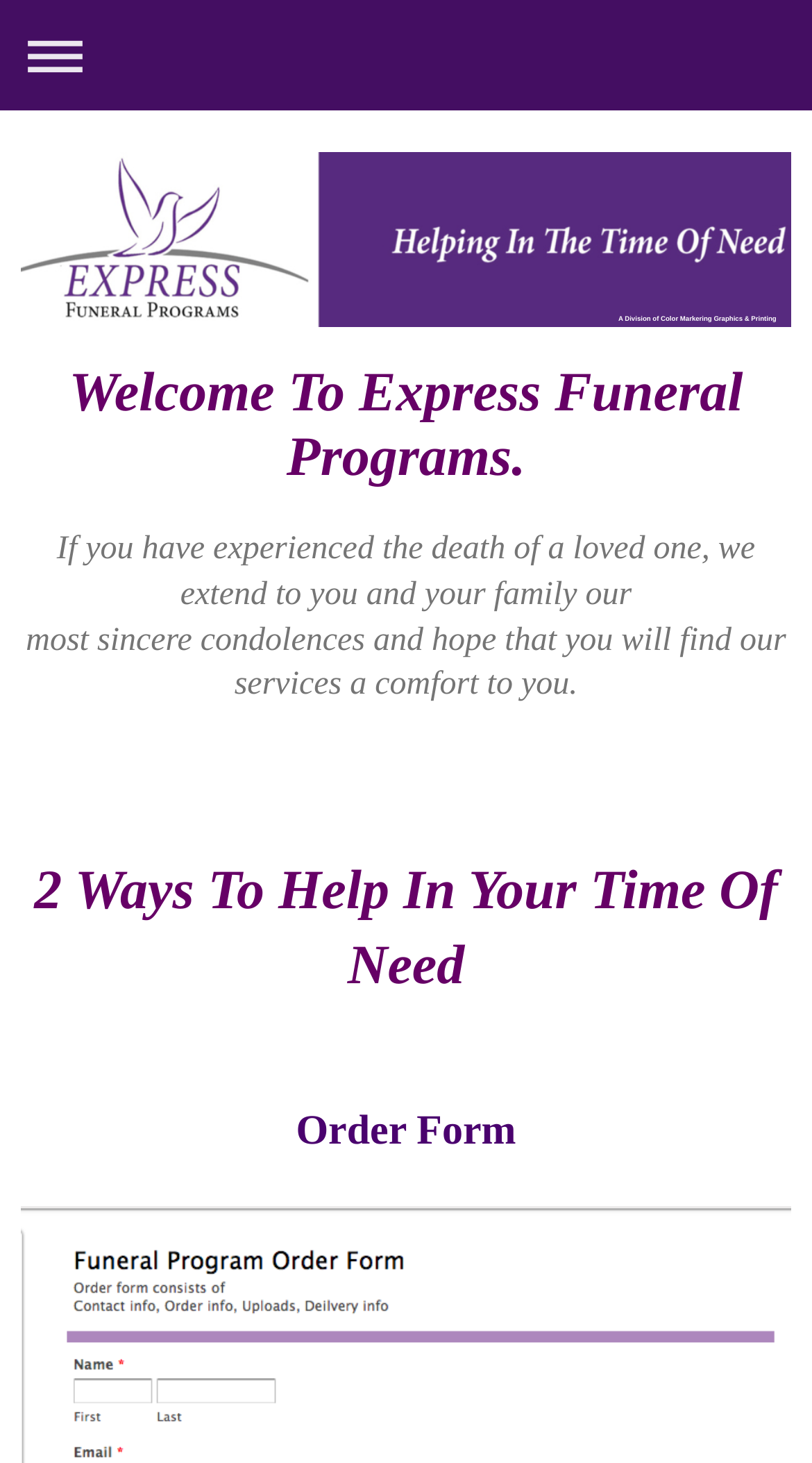Determine the main heading text of the webpage.

2 Ways To Help In Your Time Of Need